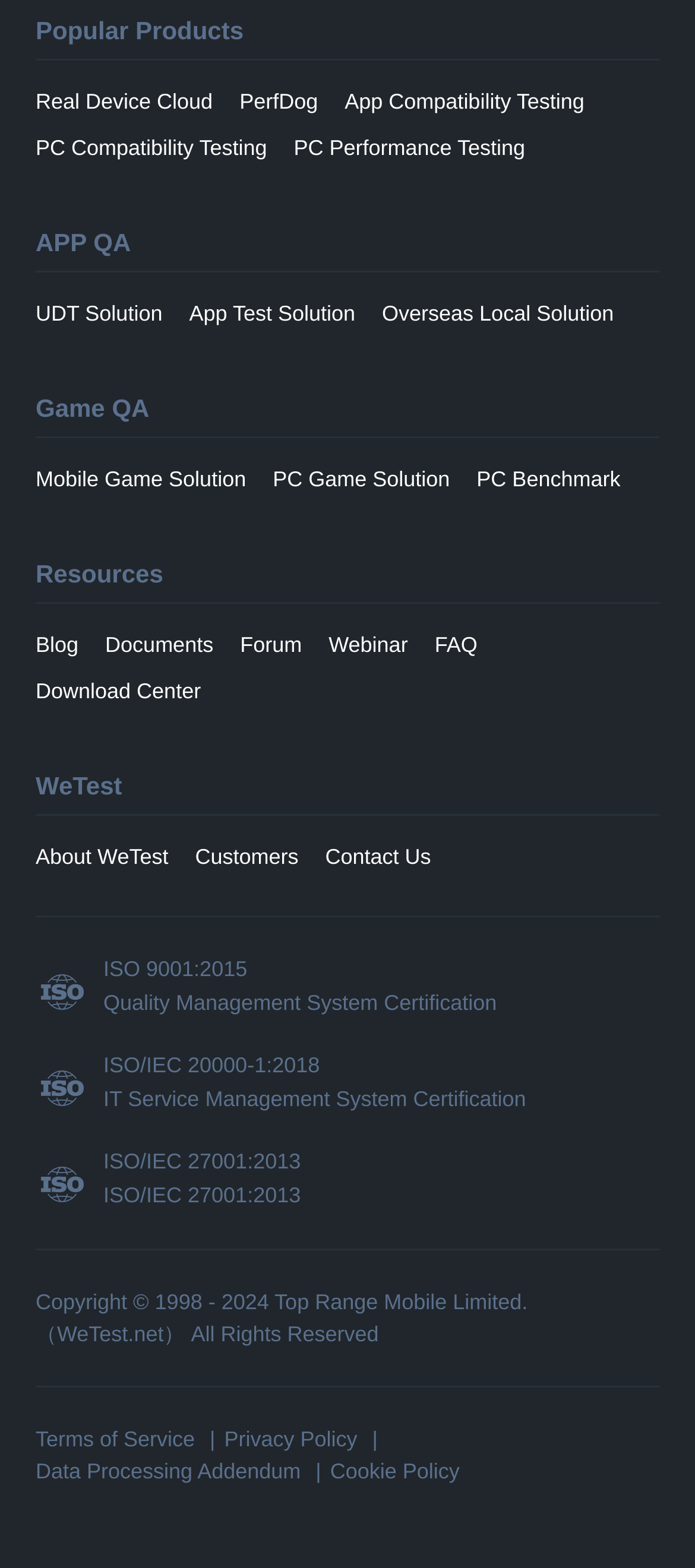How many certifications does the company have?
Using the image as a reference, give a one-word or short phrase answer.

3